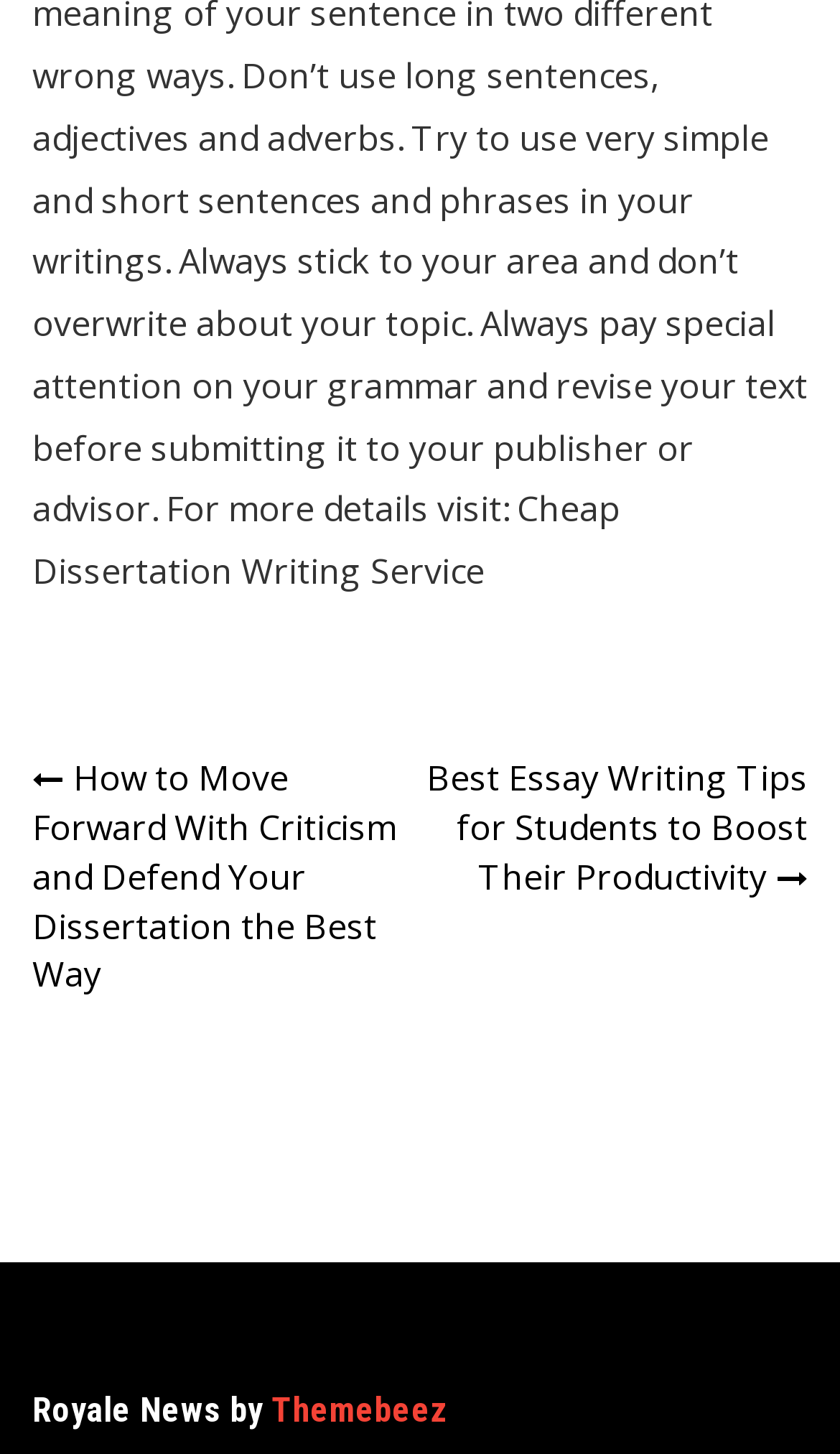What is the name of the theme provider?
Using the image as a reference, give an elaborate response to the question.

At the bottom of the webpage, there is a heading 'Royale News by Themebeez', which indicates that the theme provider is Themebeez.